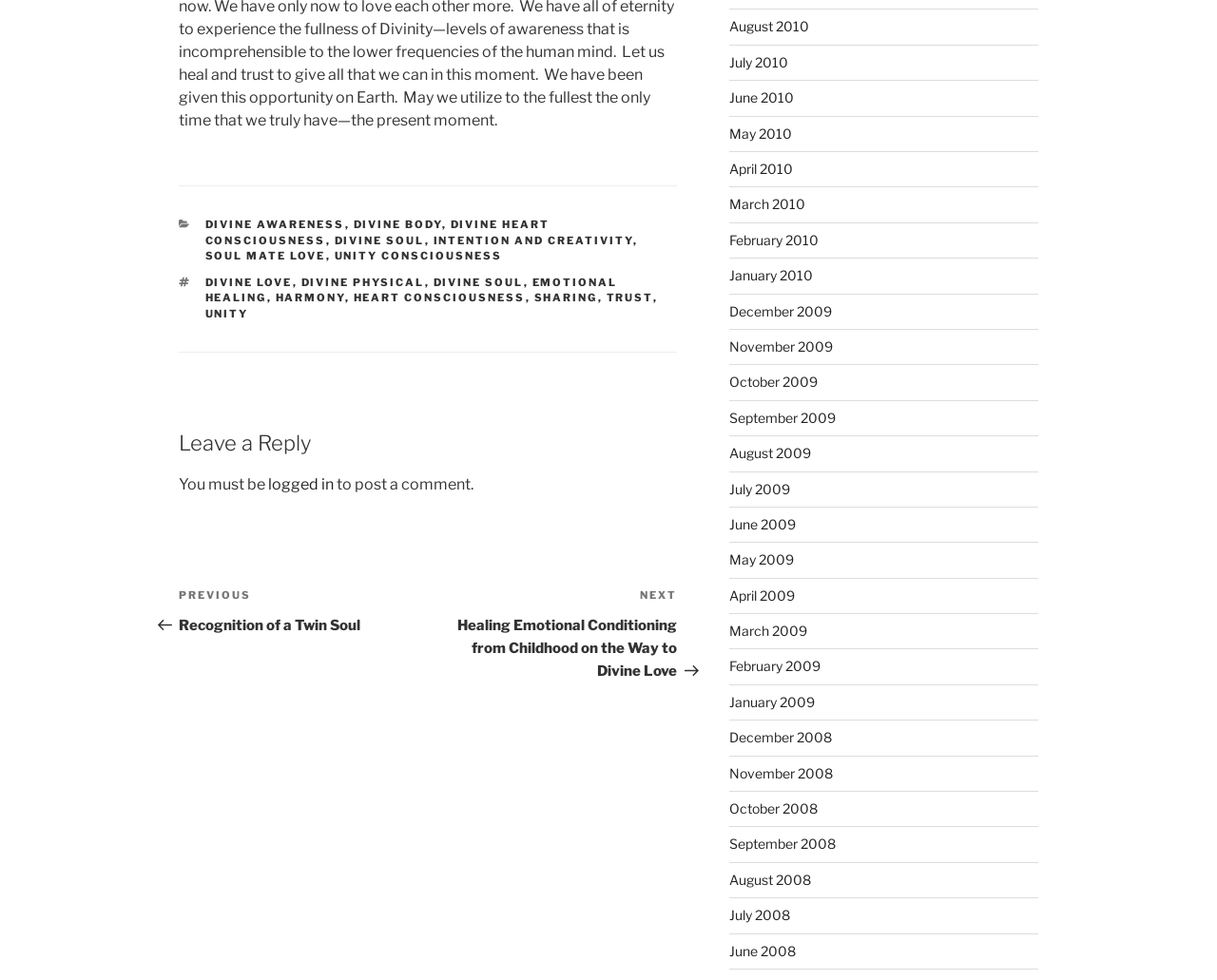Please determine the bounding box coordinates for the element with the description: "harmony".

[0.226, 0.297, 0.283, 0.311]